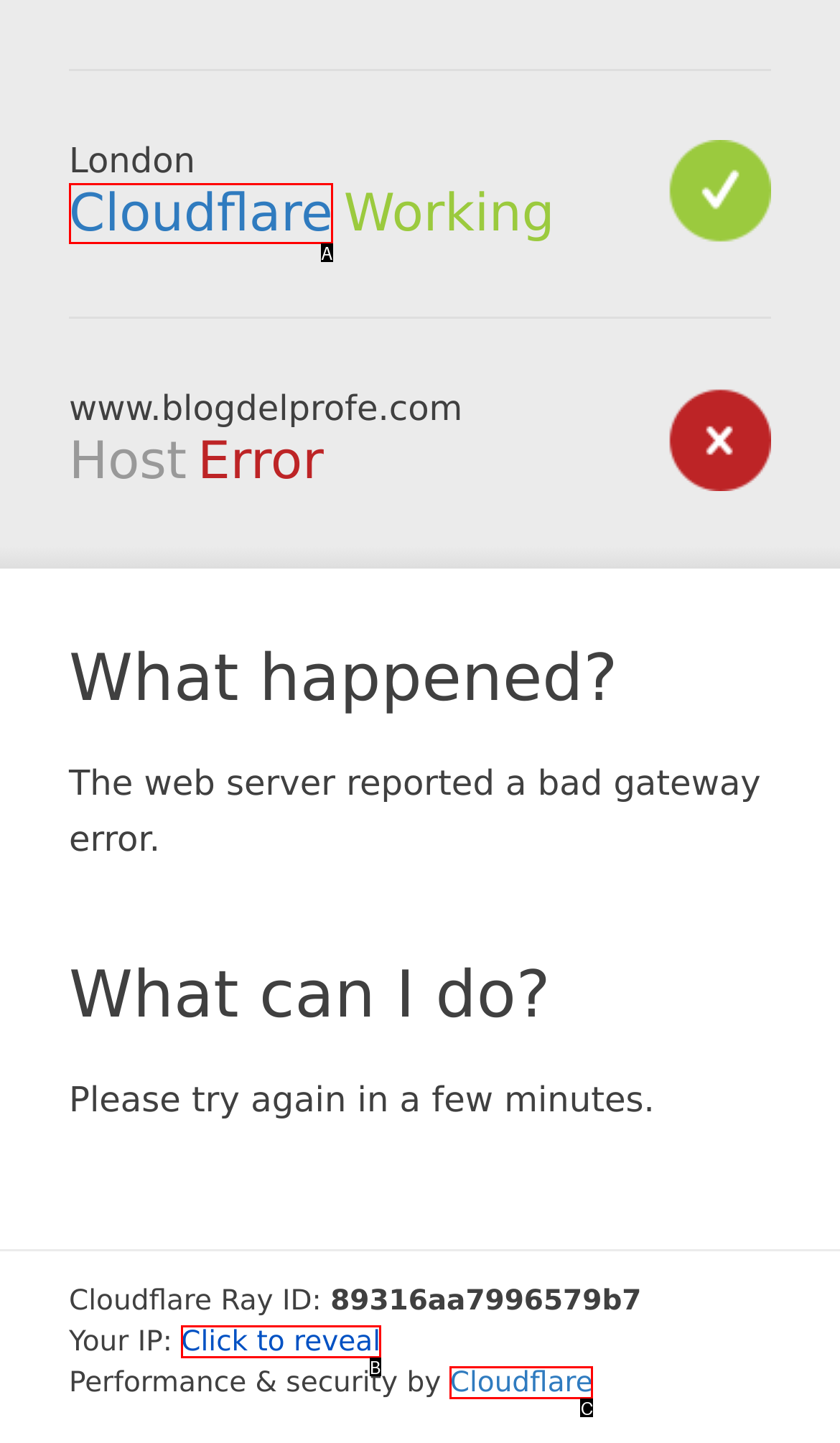Match the description: Introduction to the correct HTML element. Provide the letter of your choice from the given options.

None